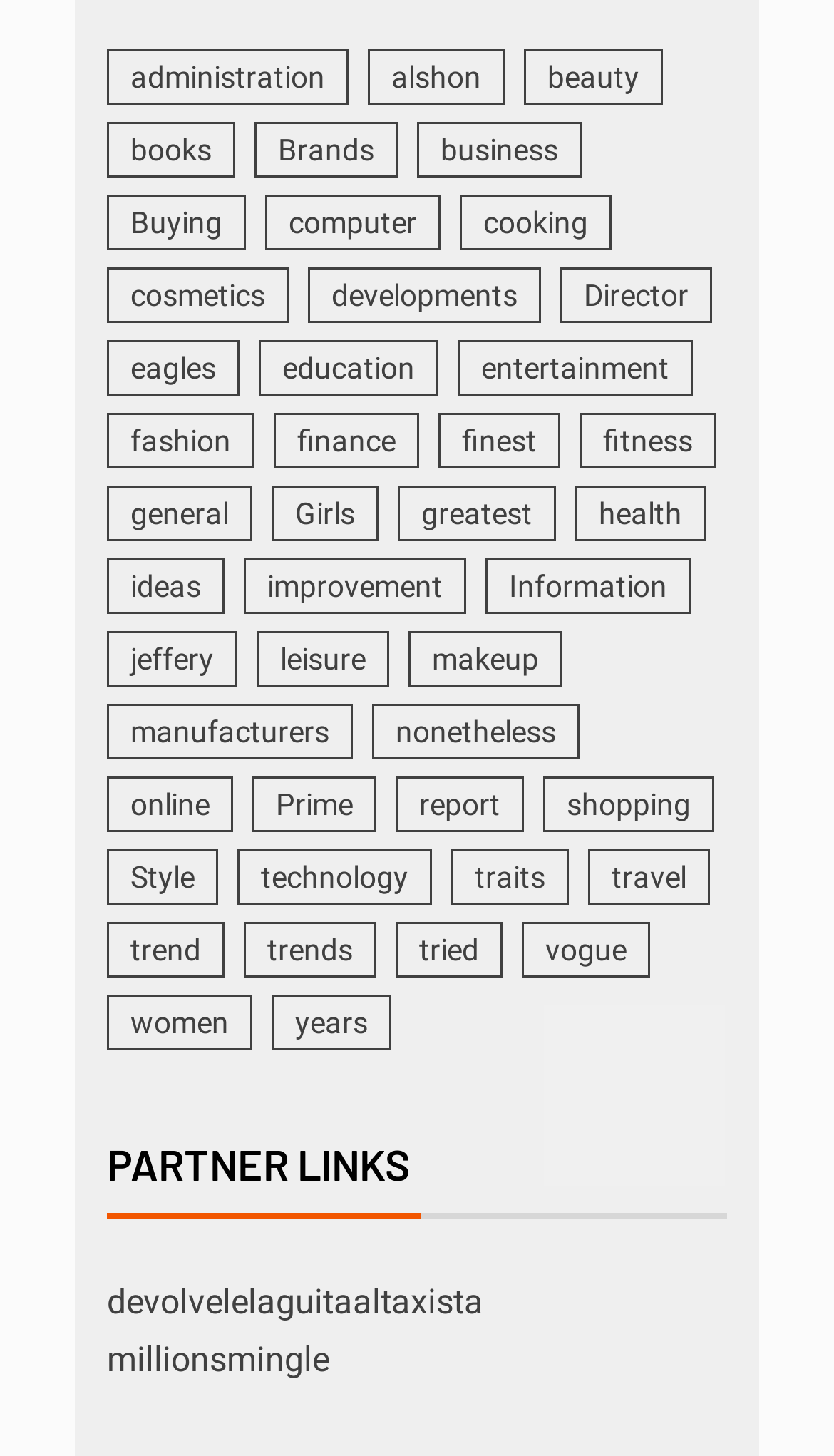Please find the bounding box coordinates of the element that you should click to achieve the following instruction: "Check out health". The coordinates should be presented as four float numbers between 0 and 1: [left, top, right, bottom].

[0.69, 0.334, 0.846, 0.372]